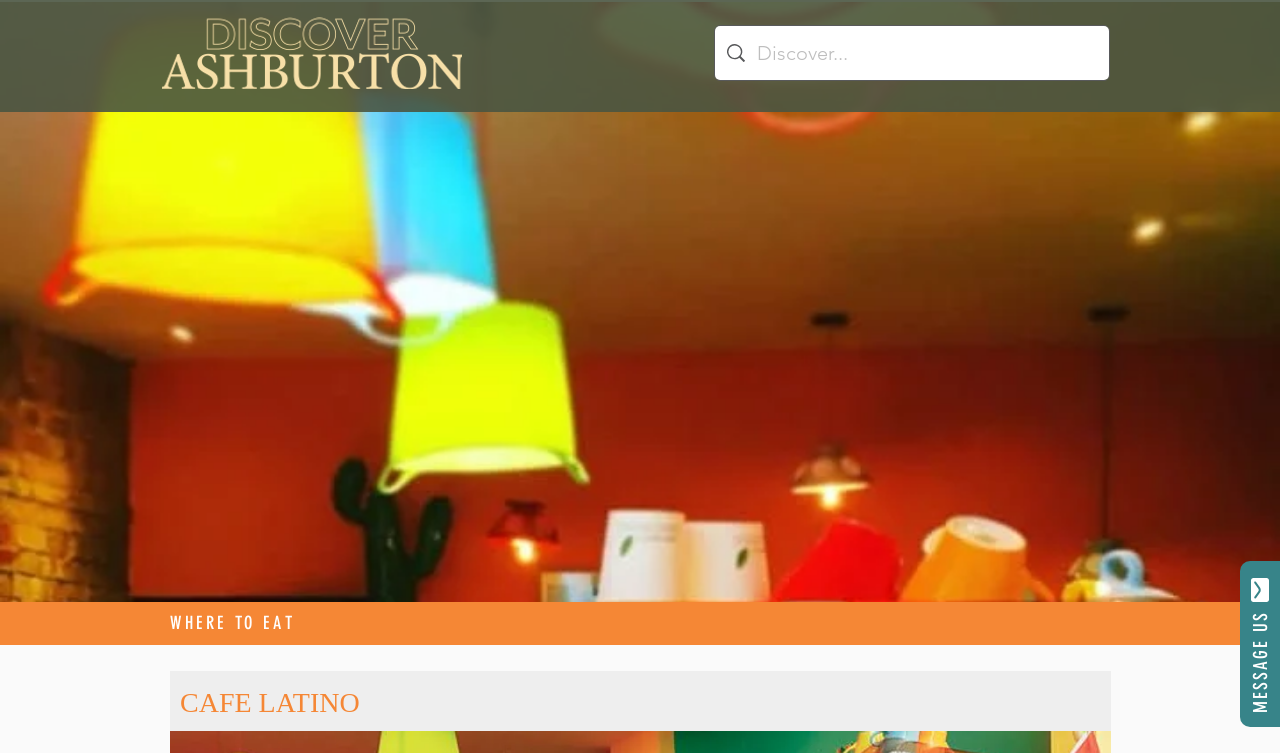Using the provided element description, identify the bounding box coordinates as (top-left x, top-left y, bottom-right x, bottom-right y). Ensure all values are between 0 and 1. Description: MESSAGE US

[0.969, 0.744, 1.0, 0.965]